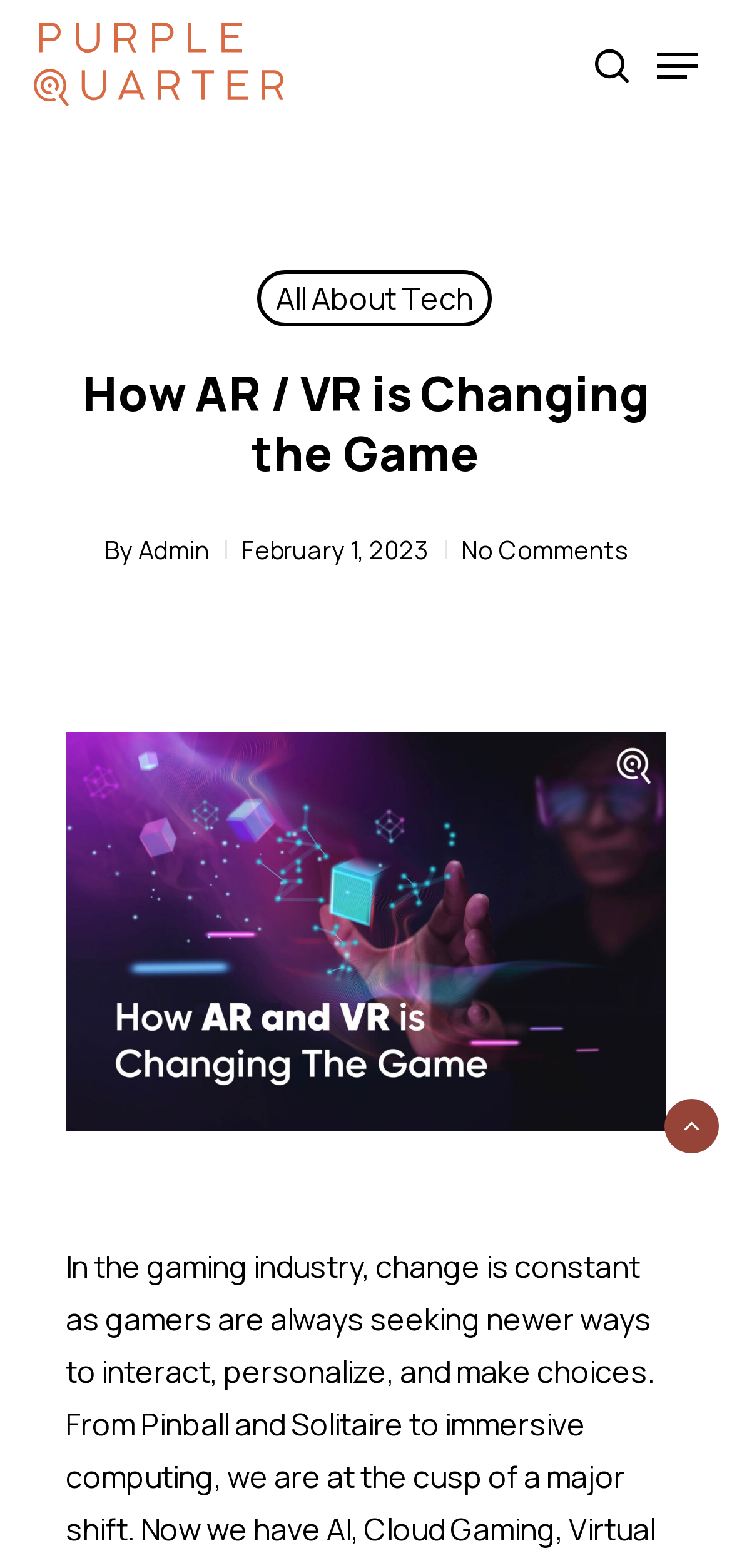How many comments are there on the article?
Please elaborate on the answer to the question with detailed information.

I found the comment count by looking at the link 'No Comments' which indicates that there are no comments on the article.